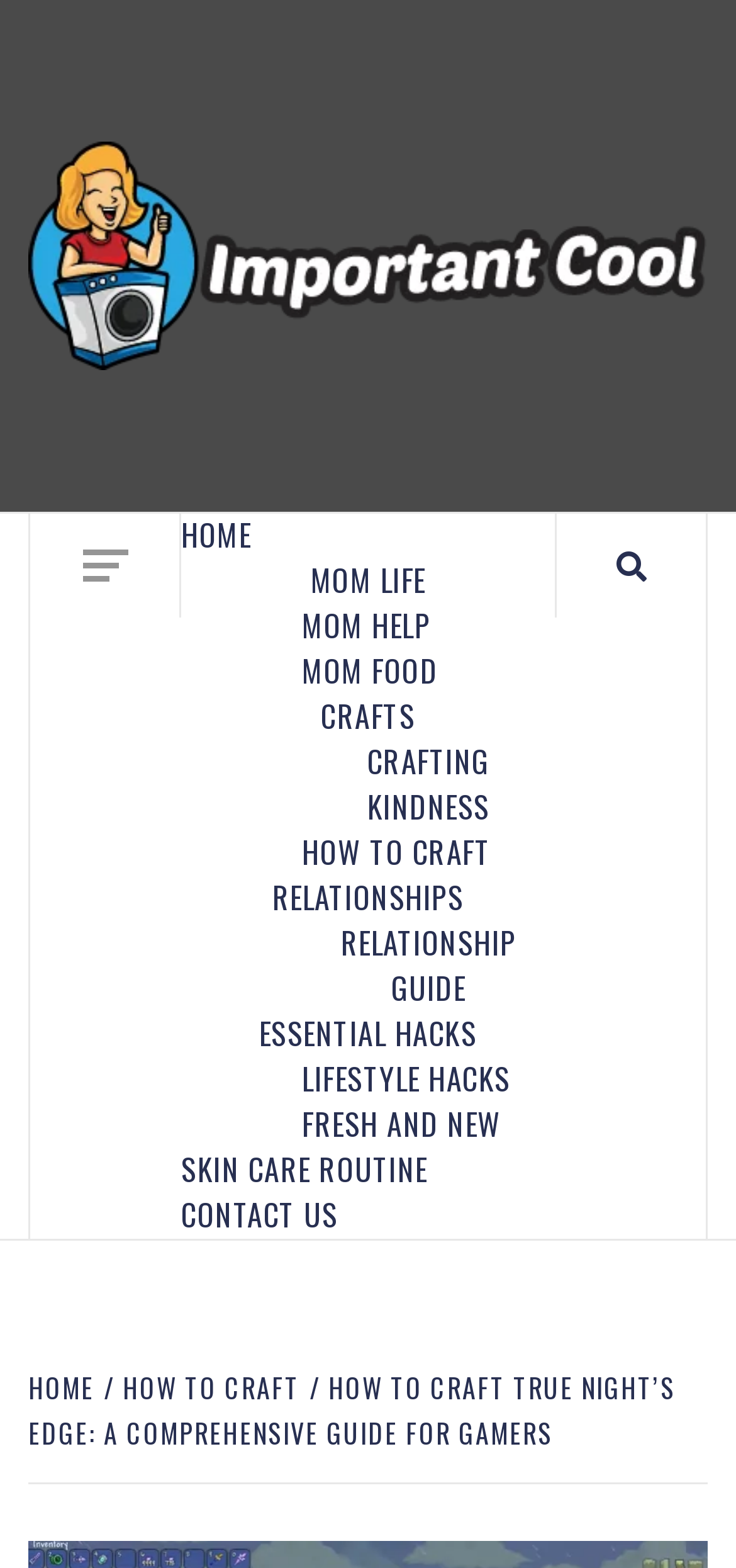What is the first breadcrumb?
Please craft a detailed and exhaustive response to the question.

I looked at the breadcrumbs navigation and found the first breadcrumb, which is 'HOME'. This breadcrumb seems to be the starting point of the navigation.